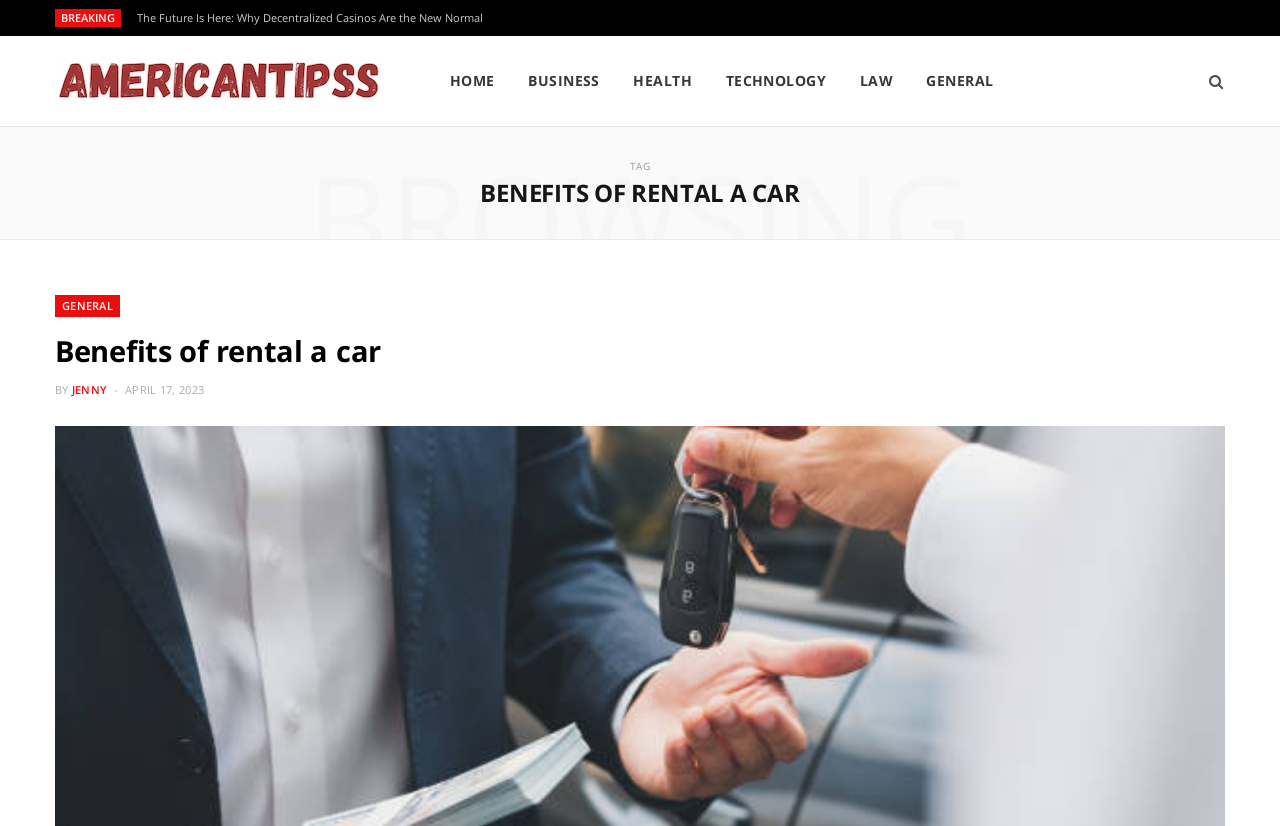Could you locate the bounding box coordinates for the section that should be clicked to accomplish this task: "click on the AmericanTipss logo".

[0.043, 0.071, 0.301, 0.129]